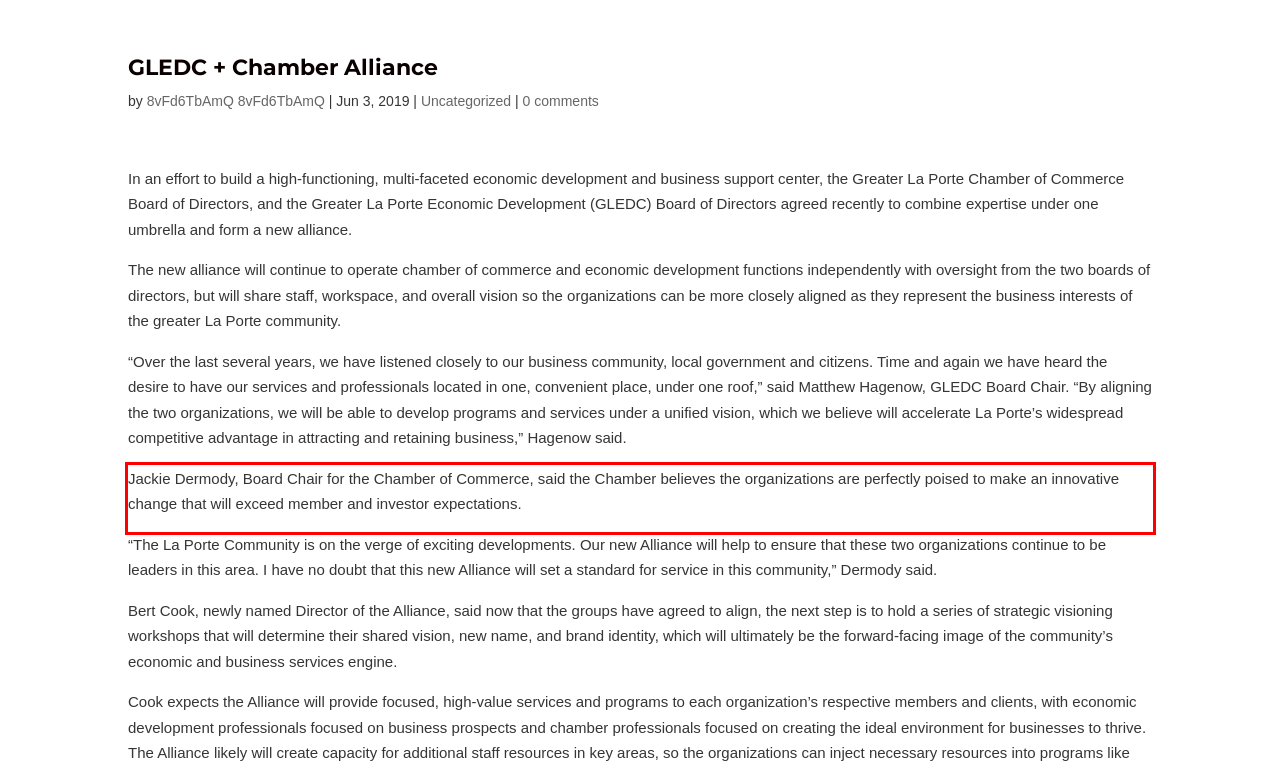Examine the screenshot of the webpage, locate the red bounding box, and generate the text contained within it.

Jackie Dermody, Board Chair for the Chamber of Commerce, said the Chamber believes the organizations are perfectly poised to make an innovative change that will exceed member and investor expectations.